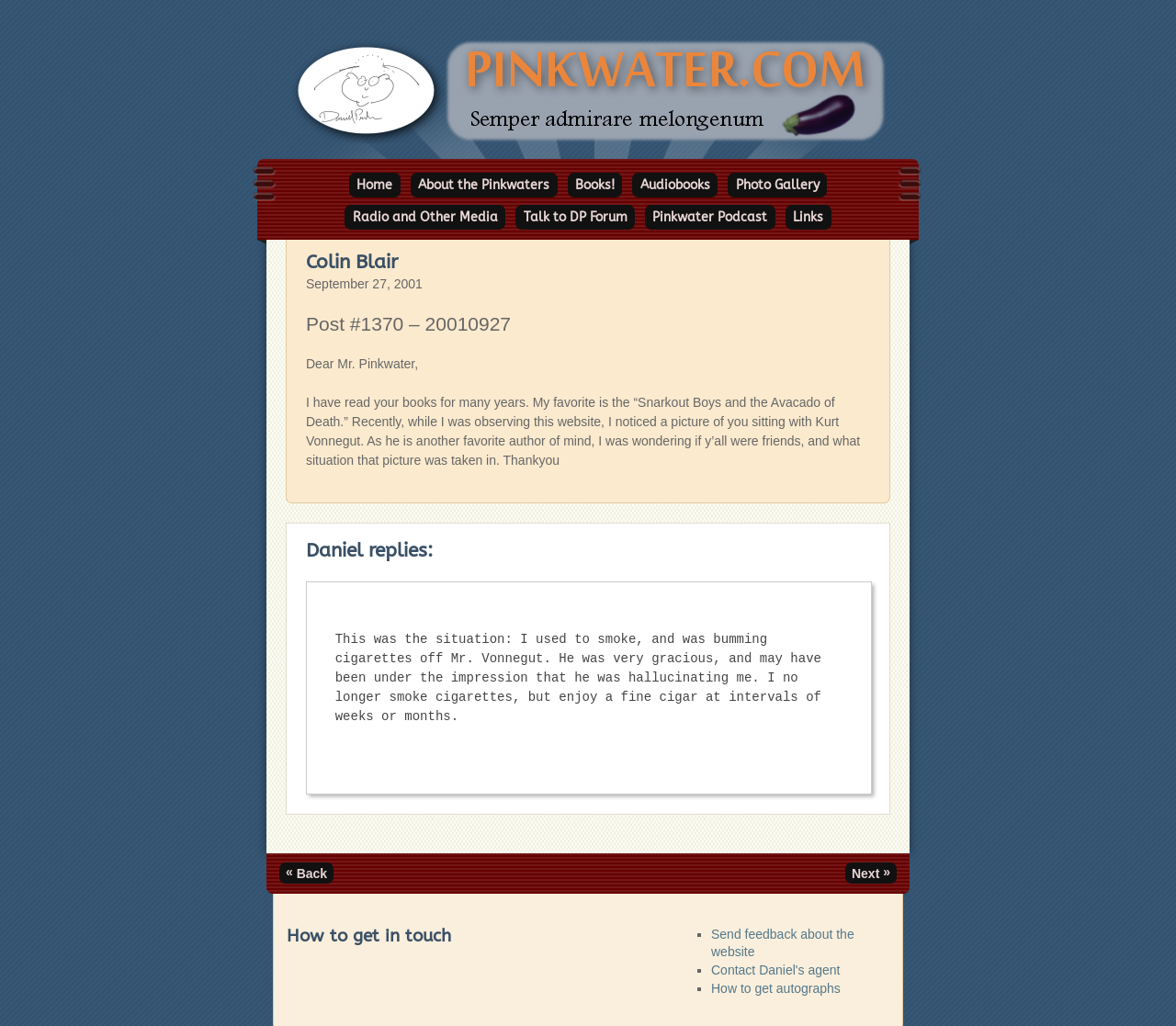Why did the author used to smoke?
Please look at the screenshot and answer in one word or a short phrase.

To bum cigarettes off Mr. Vonnegut